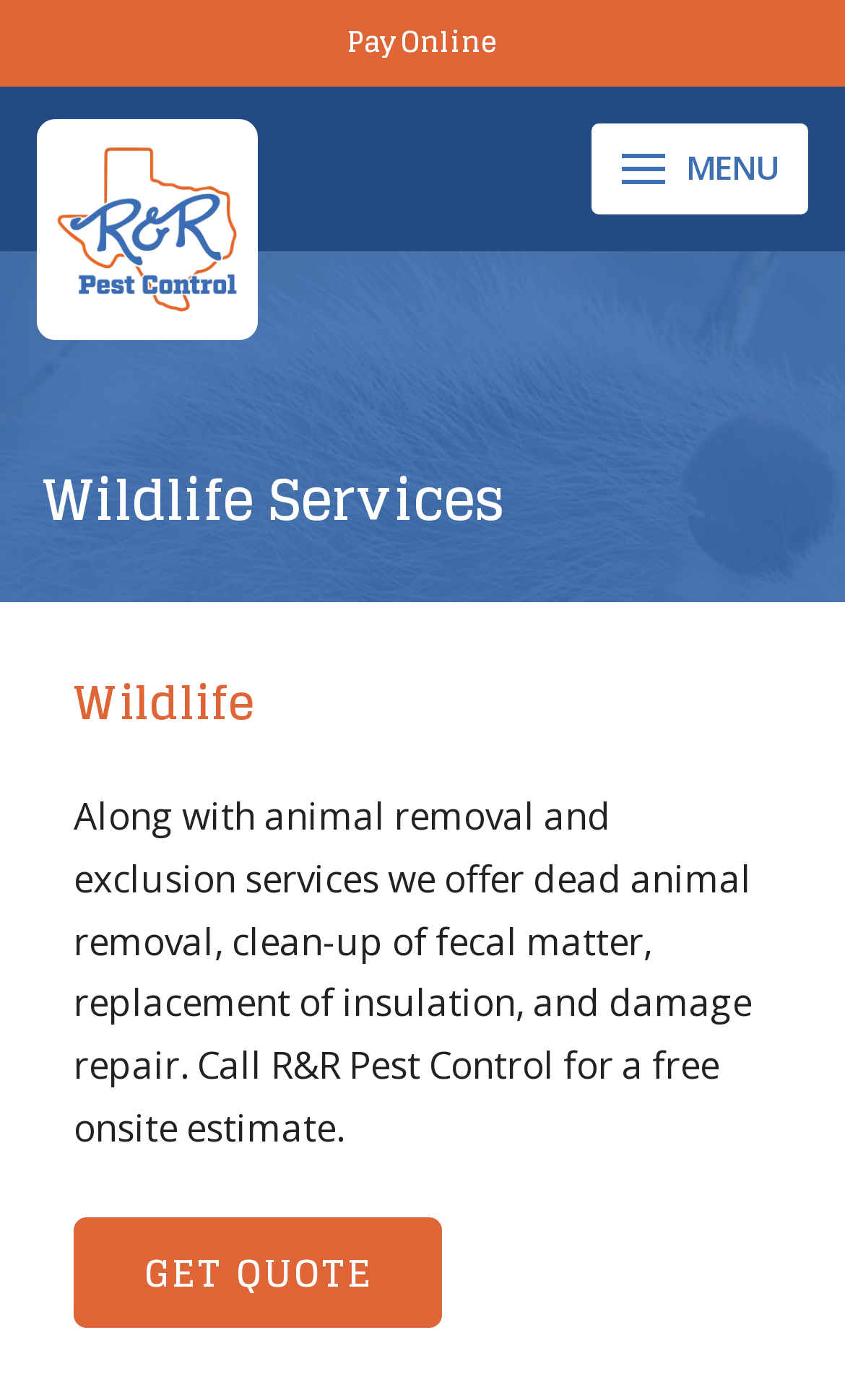Predict the bounding box for the UI component with the following description: "Pay Online".

[0.0, 0.0, 1.0, 0.062]